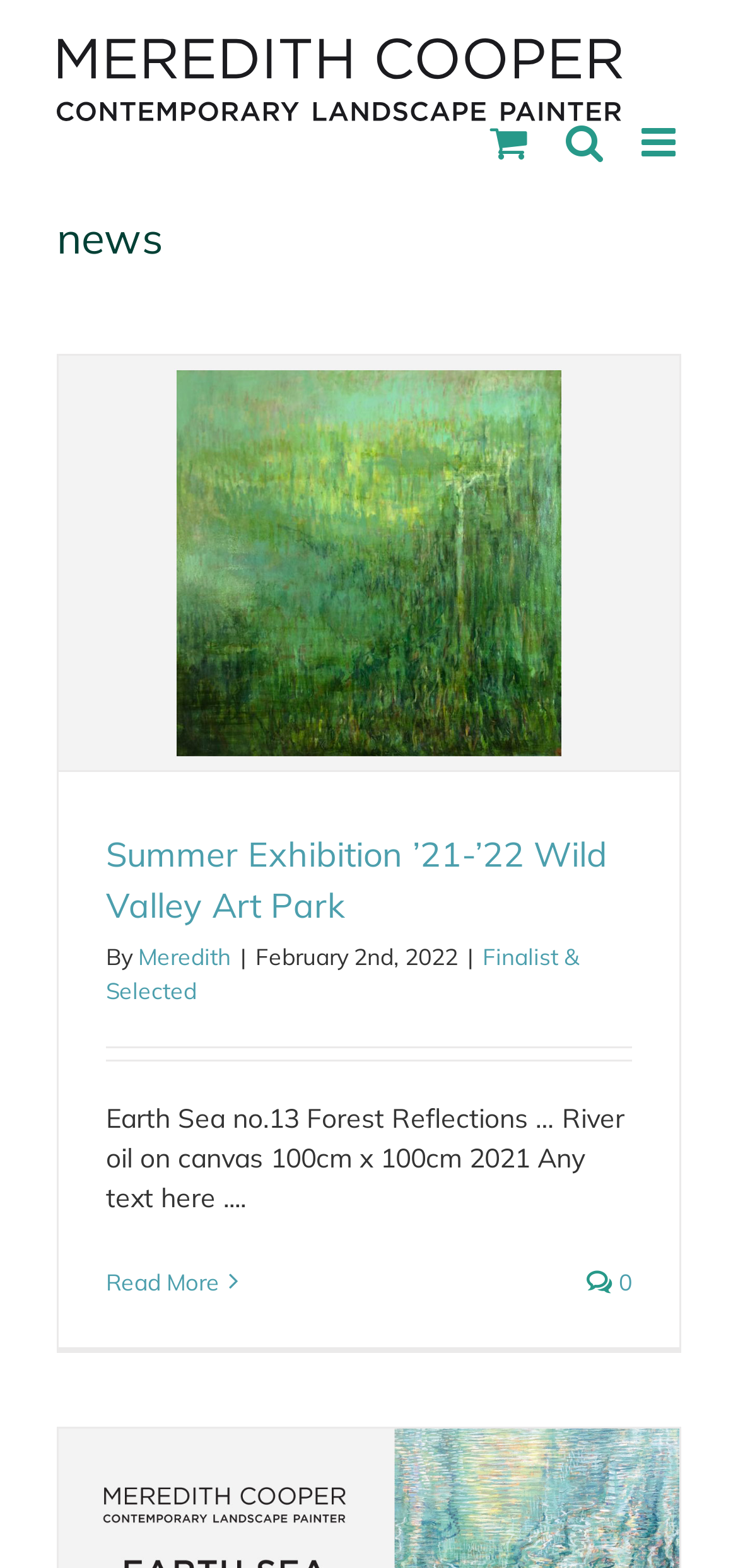Pinpoint the bounding box coordinates of the element you need to click to execute the following instruction: "Toggle mobile menu". The bounding box should be represented by four float numbers between 0 and 1, in the format [left, top, right, bottom].

[0.869, 0.078, 0.923, 0.104]